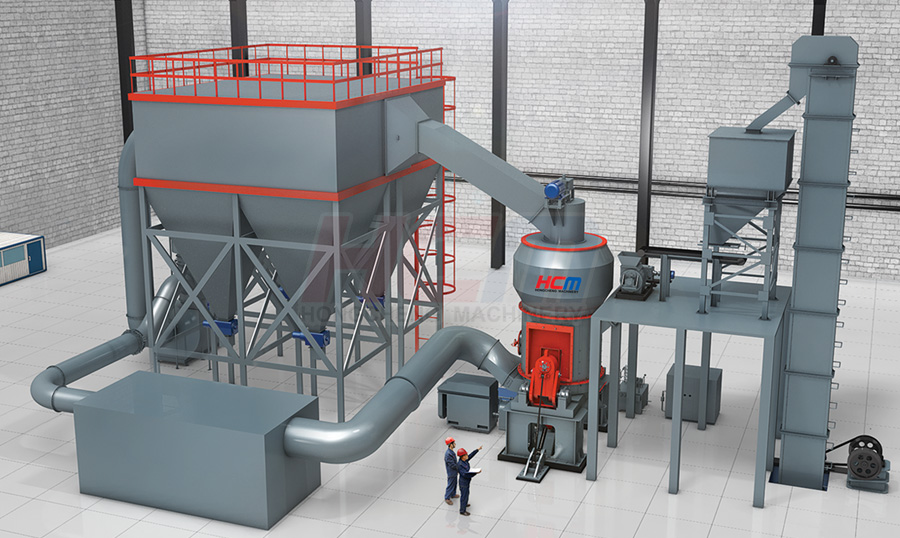What is the purpose of the elevated storage hopper?
Give a detailed and exhaustive answer to the question.

The elevated storage hopper is connected to the grinding mill via a series of pipelines, and its purpose is to facilitate the flow of crushed materials for further processing, allowing for a smooth and efficient operation in the cement production process.